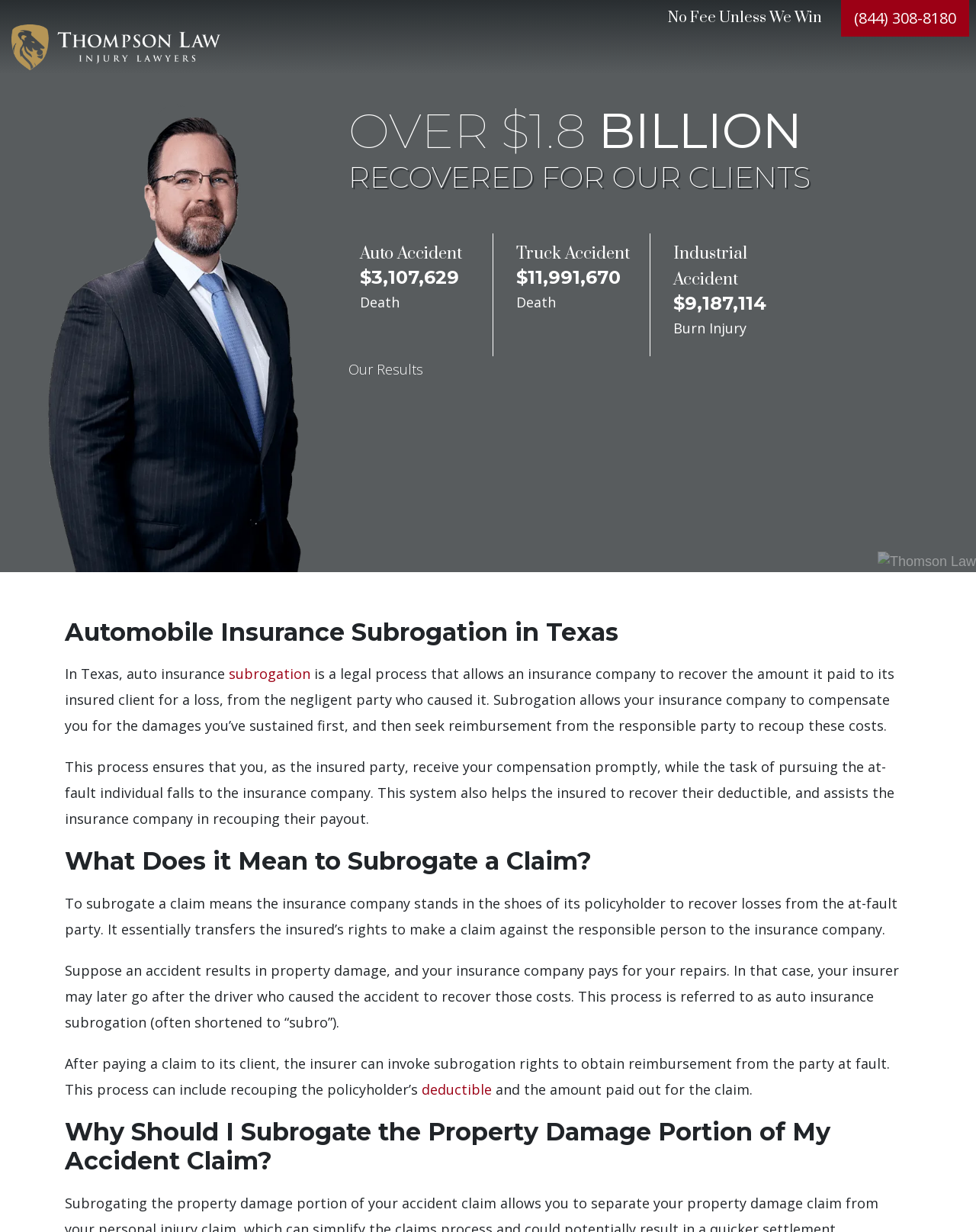What is the total amount recovered for clients?
Refer to the image and provide a one-word or short phrase answer.

Over $1.8 billion